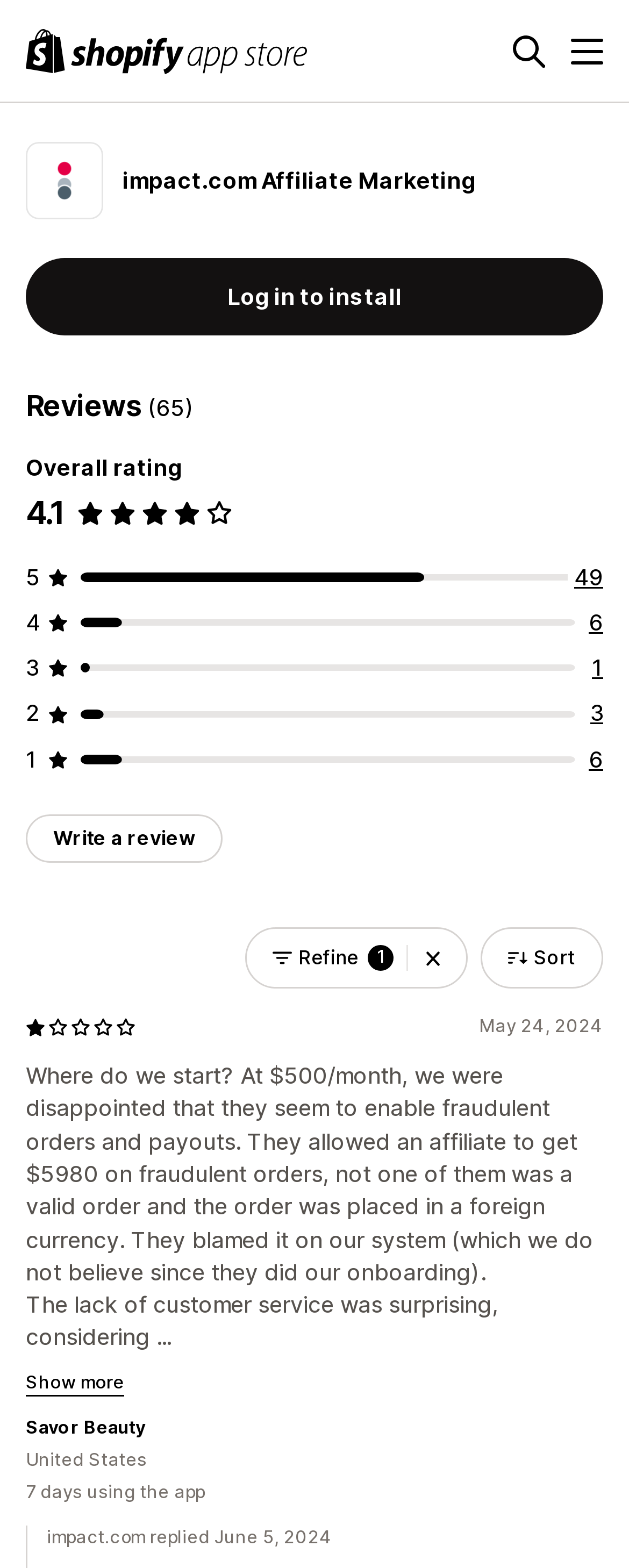What is the date of the first review shown on the page?
Please give a well-detailed answer to the question.

I found the date of the first review by looking at the StaticText 'May 24, 2024' which is associated with the first review shown on the page.